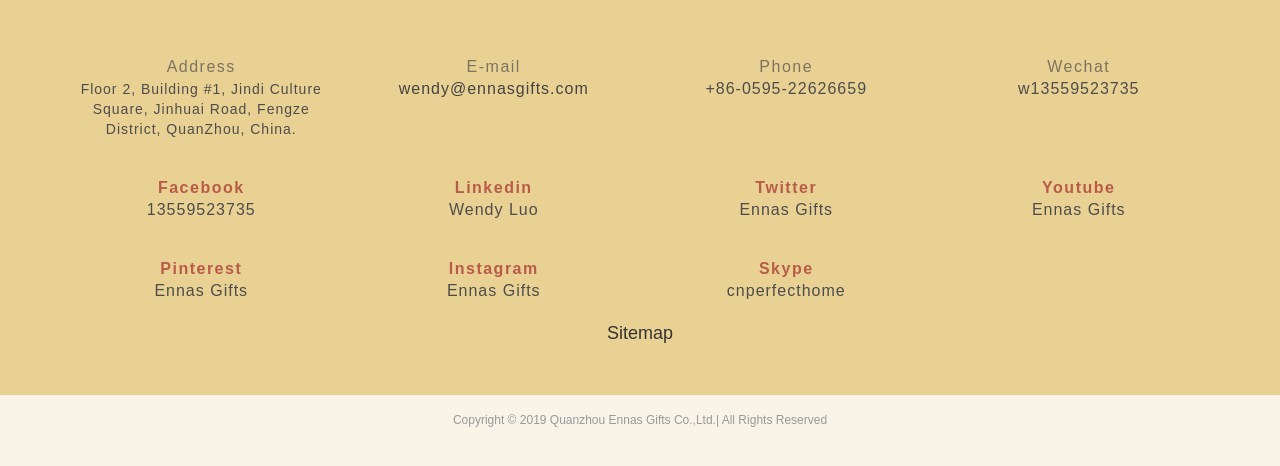Respond to the question with just a single word or phrase: 
What social media platforms does the company have?

Facebook, Linkedin, Twitter, Youtube, Pinterest, Instagram, Skype